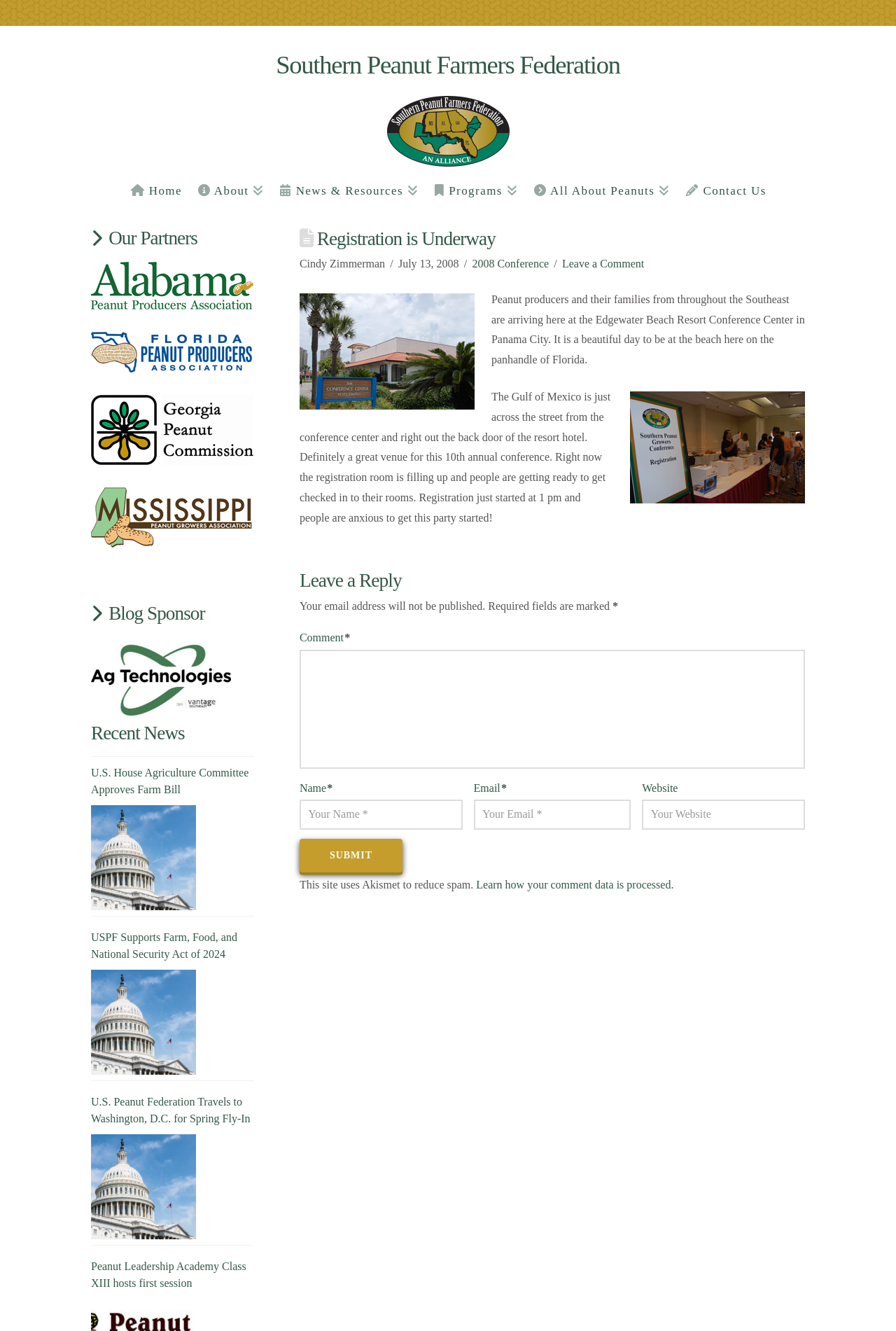Locate the bounding box coordinates of the element you need to click to accomplish the task described by this instruction: "Click on the 'Back to Top' link".

[0.965, 0.689, 0.992, 0.708]